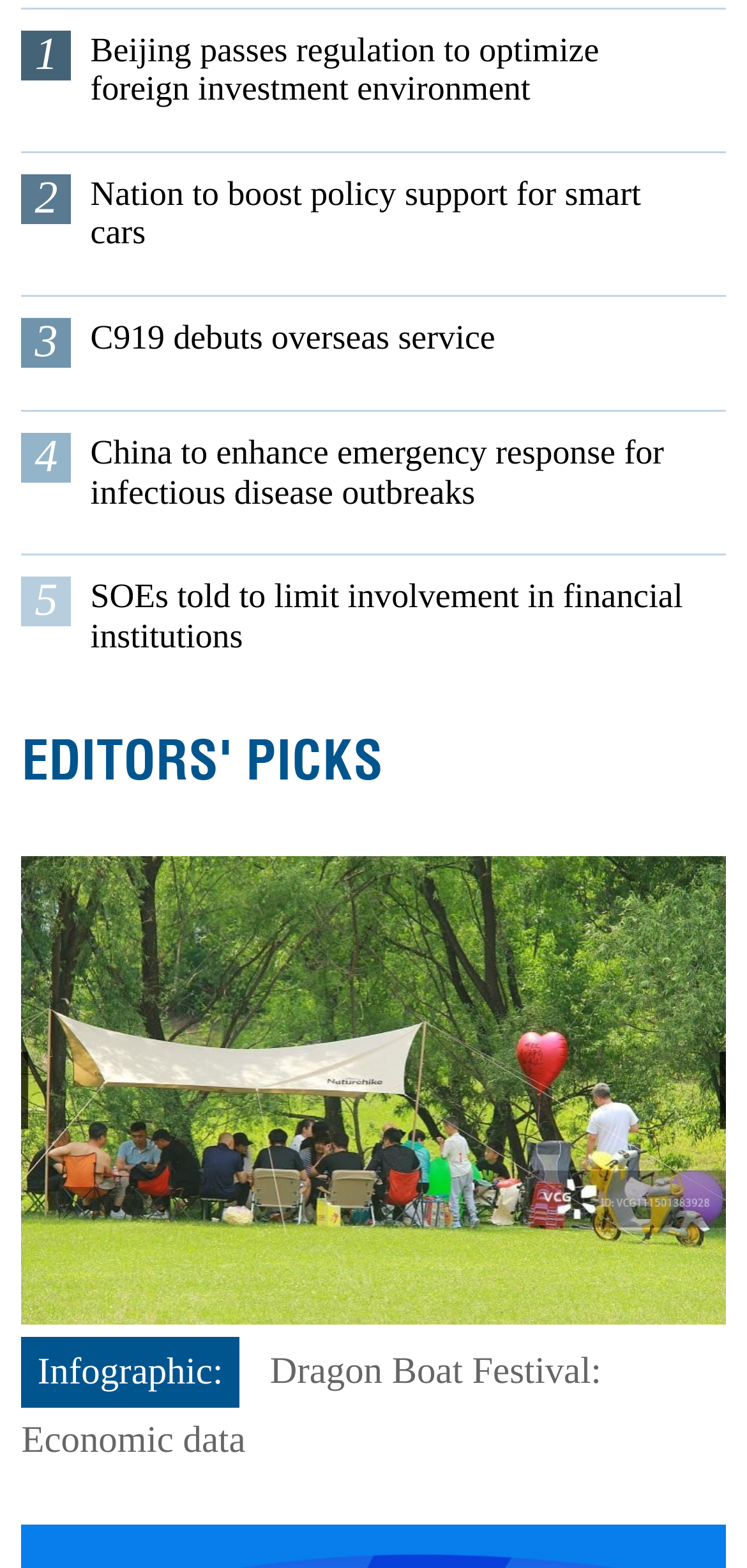Determine the bounding box coordinates for the clickable element required to fulfill the instruction: "Read about China's emergency response for infectious disease outbreaks". Provide the coordinates as four float numbers between 0 and 1, i.e., [left, top, right, bottom].

[0.121, 0.277, 0.922, 0.326]